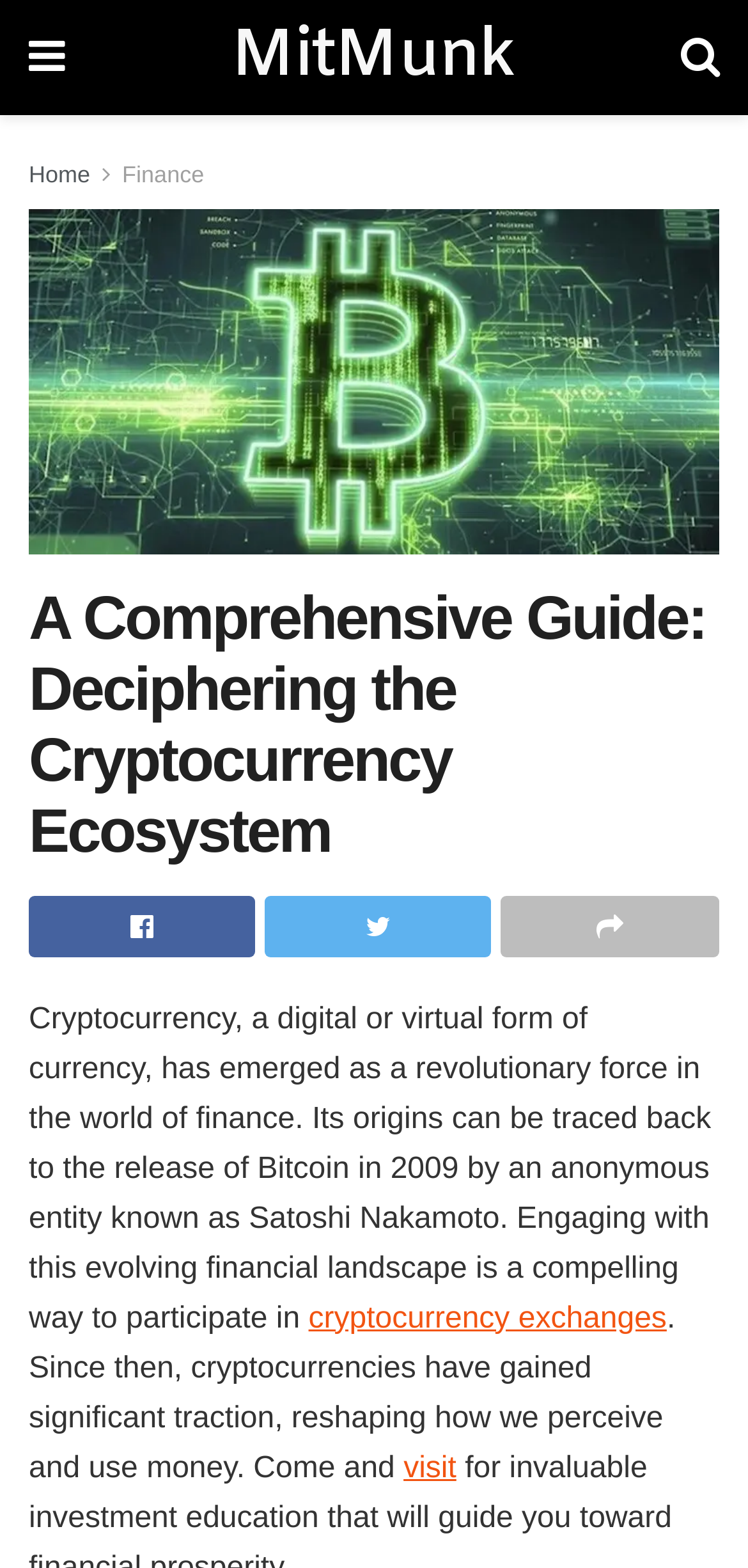Extract the text of the main heading from the webpage.

A Comprehensive Guide: Deciphering the Cryptocurrency Ecosystem